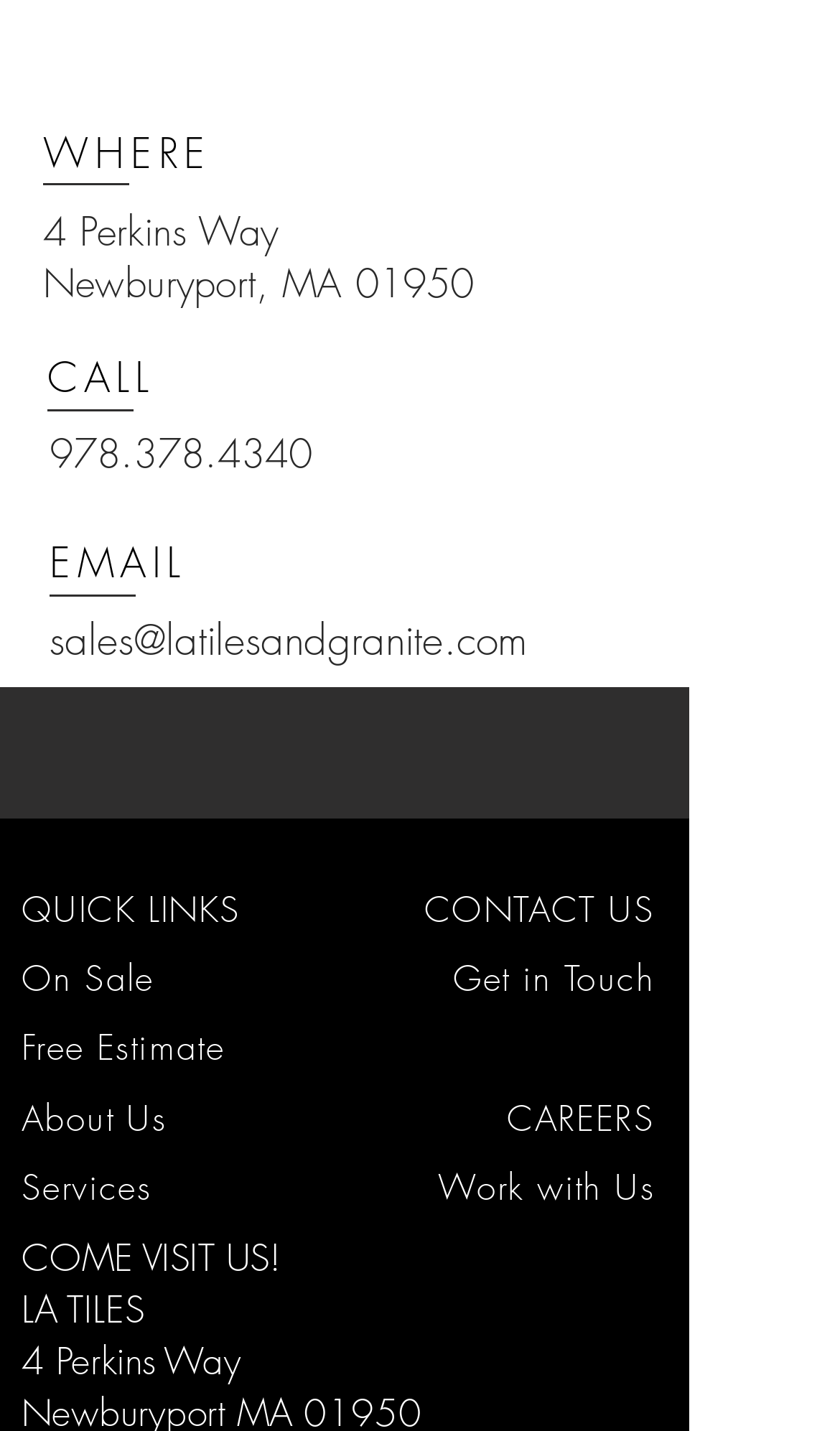Could you indicate the bounding box coordinates of the region to click in order to complete this instruction: "Visit the company's Facebook page".

[0.559, 0.508, 0.623, 0.545]